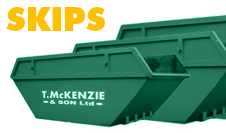Look at the image and write a detailed answer to the question: 
What is the name of the company offering skip hire services?

The company's name is prominently displayed on the skips in the background, and it is also mentioned in the caption as 'T. McKenzie & Son Ltd', which is the company offering skip hire services for waste disposal.